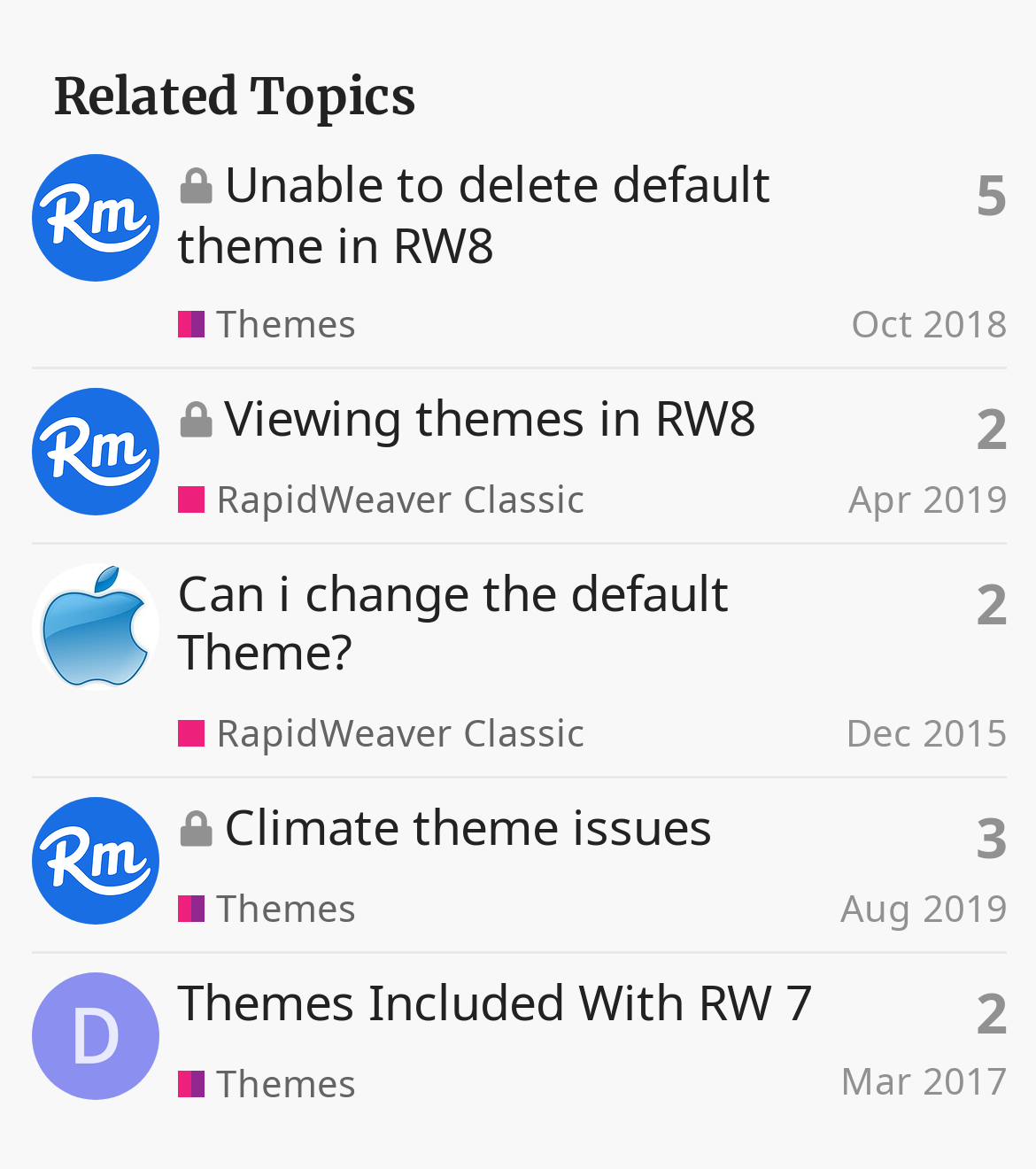Locate the bounding box coordinates of the segment that needs to be clicked to meet this instruction: "View topic 'Themes Included With RW 7'".

[0.171, 0.827, 0.786, 0.884]